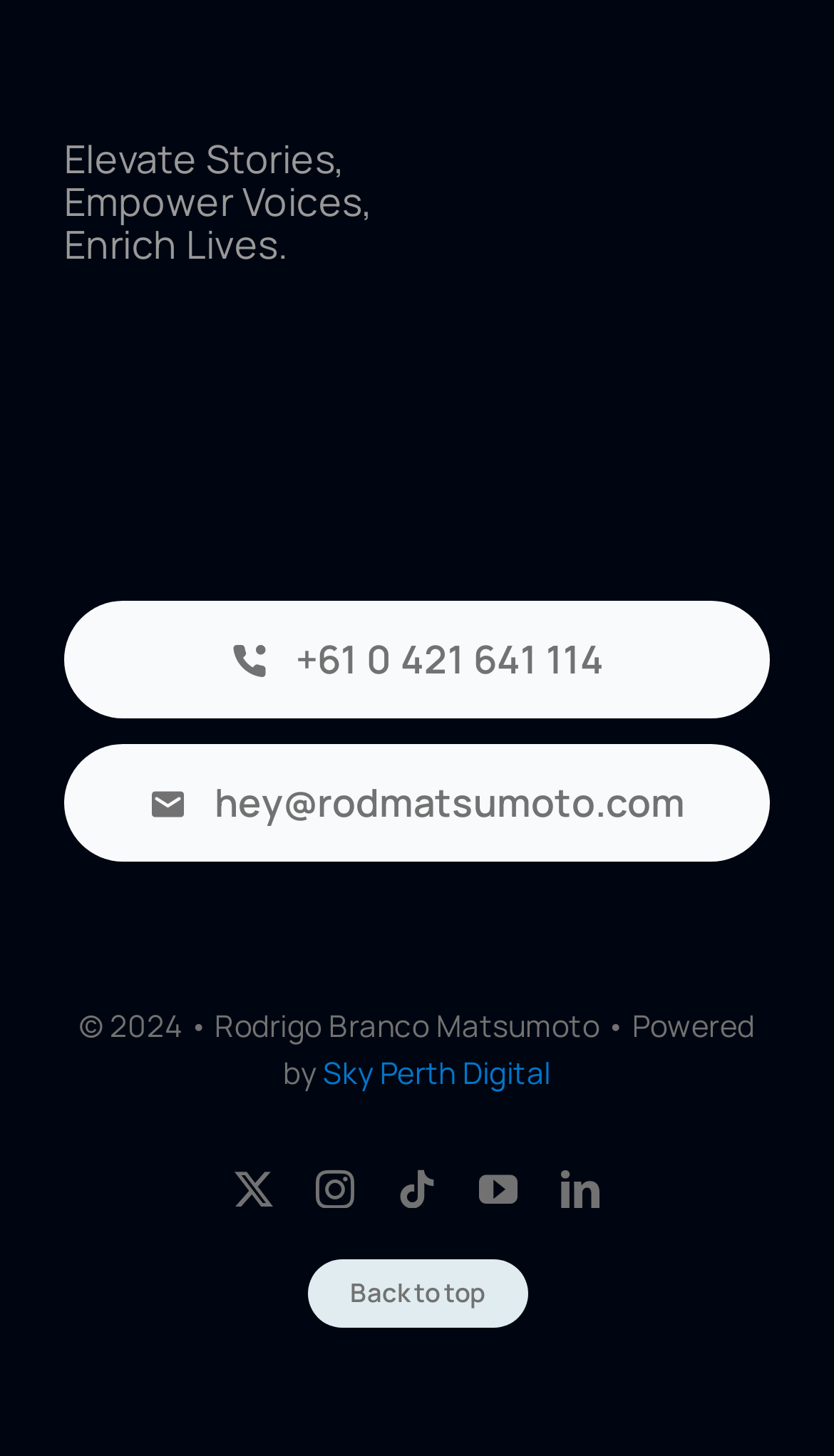Can you give a detailed response to the following question using the information from the image? What is the purpose of the 'Back to top' link?

The 'Back to top' link is typically used to allow users to quickly scroll back to the top of a webpage, especially if the page is long and has a lot of content. This link is usually placed at the bottom of the page, making it easily accessible to users who have scrolled down.